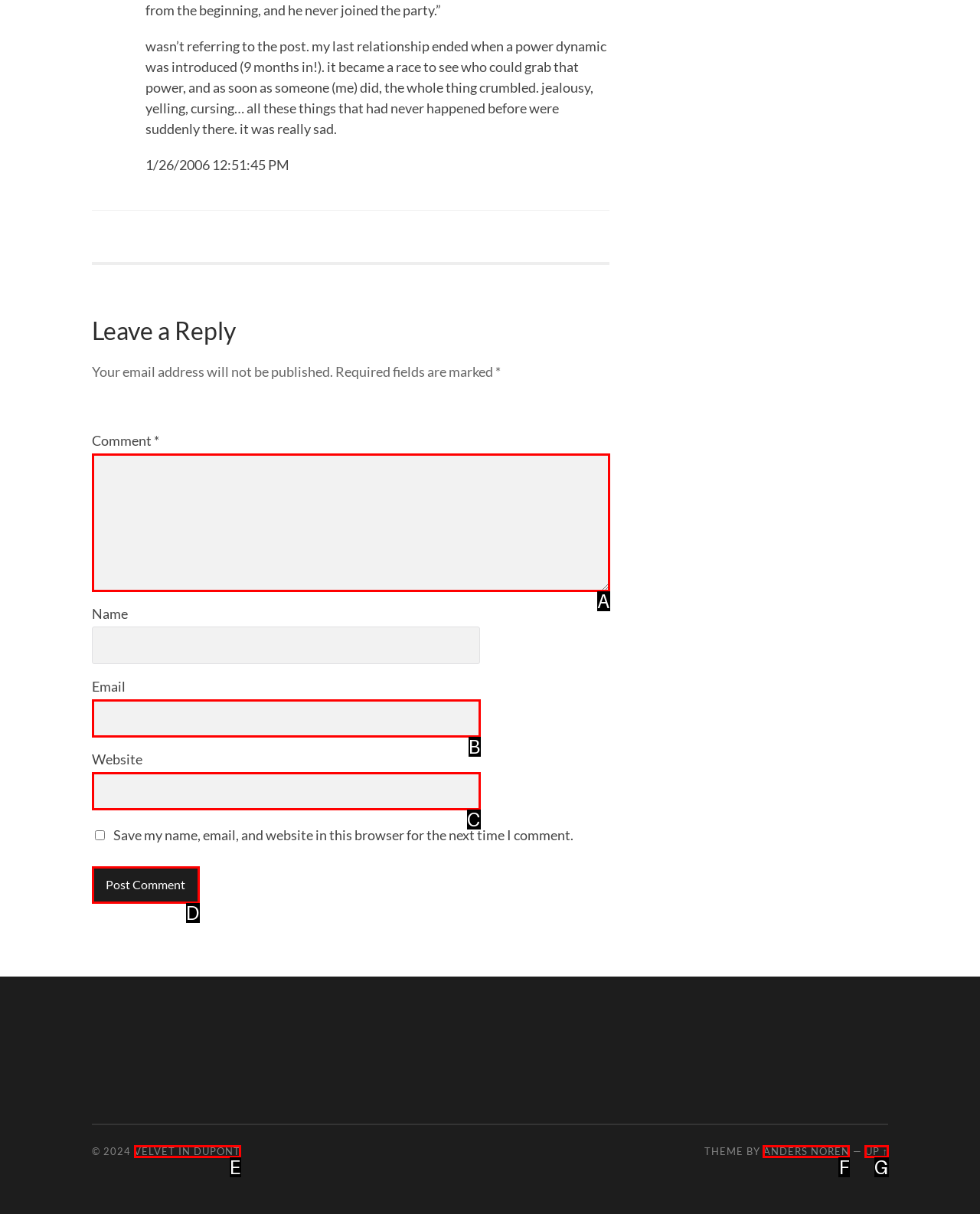Determine which option fits the following description: parent_node: Email aria-describedby="email-notes" name="email"
Answer with the corresponding option's letter directly.

B